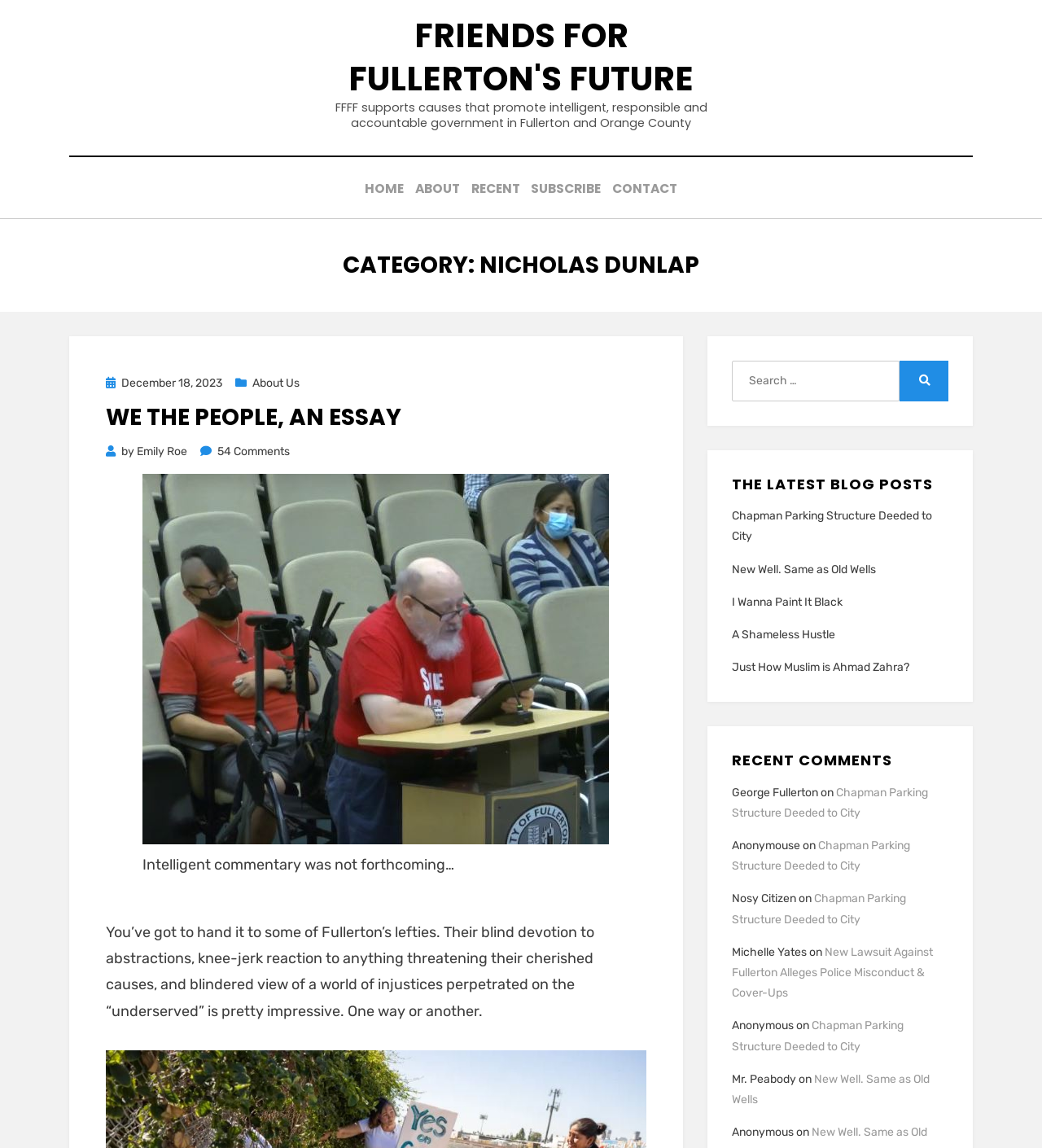What is the purpose of the search box?
We need a detailed and exhaustive answer to the question. Please elaborate.

The search box is located in the top-right corner of the webpage, and it has a placeholder text that says 'Search for:'. This suggests that the purpose of the search box is to allow users to search for content on the website.